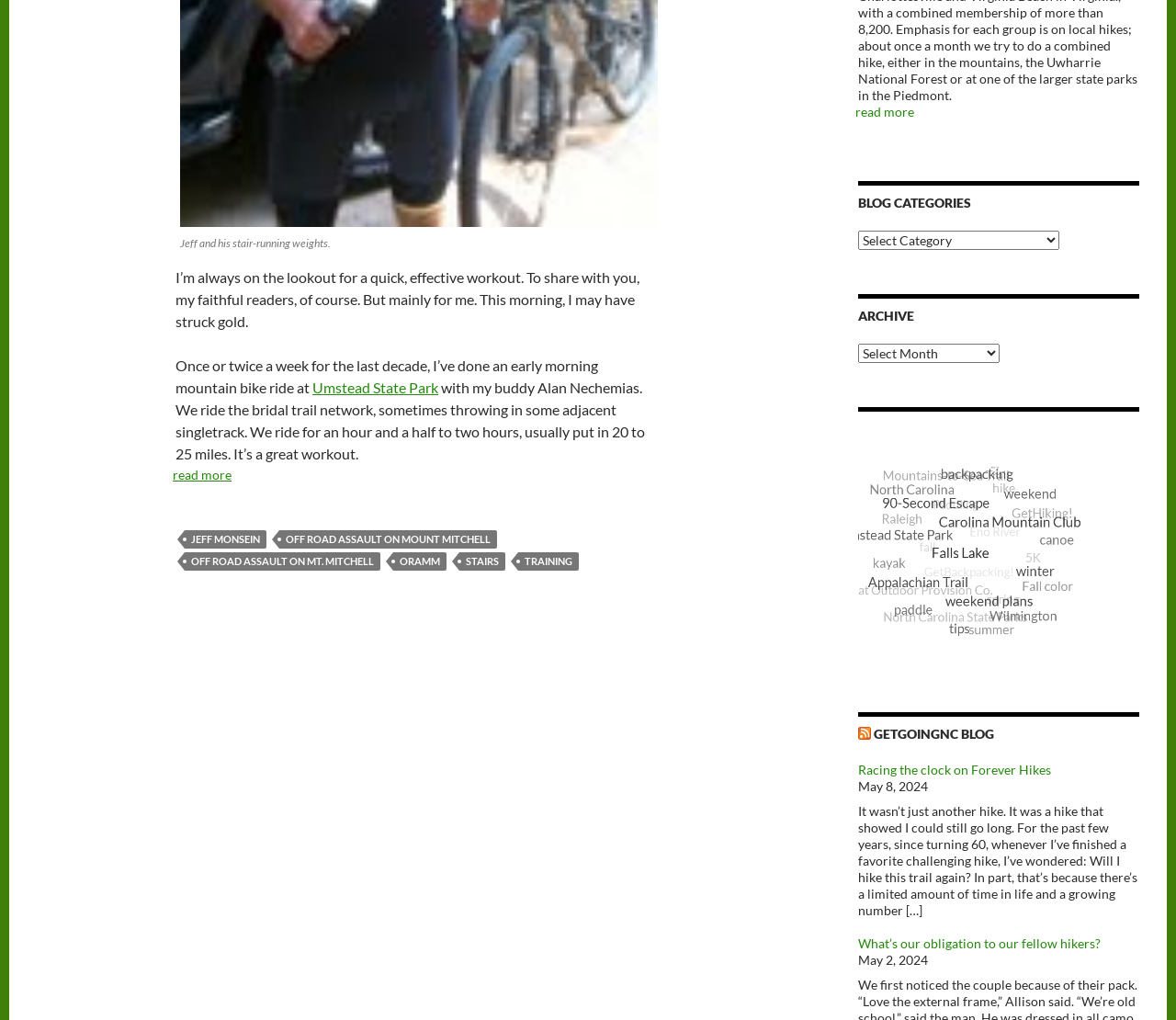Find the bounding box coordinates for the element described here: "read more".

[0.72, 0.101, 0.785, 0.117]